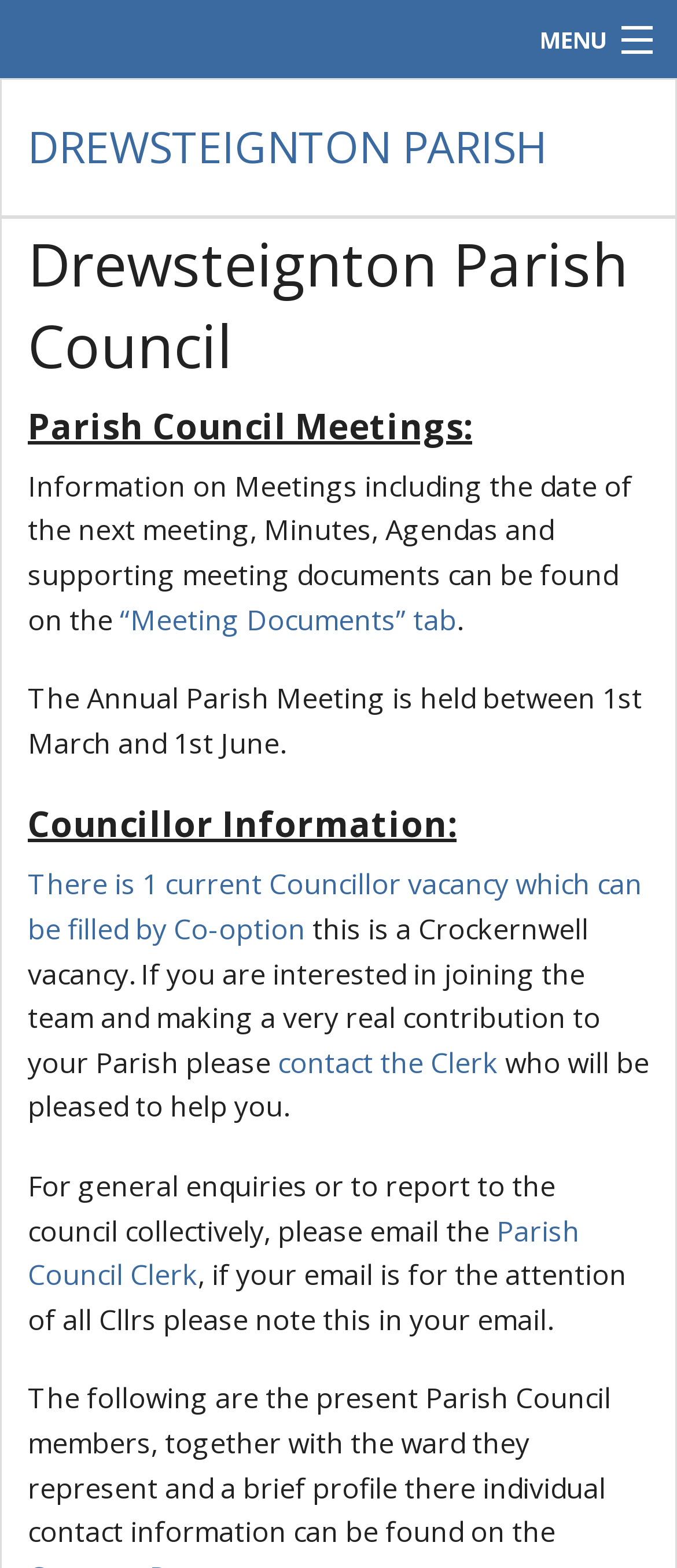When is the Annual Parish Meeting held?
Provide a well-explained and detailed answer to the question.

The text 'The Annual Parish Meeting is held between 1st March and 1st June' provides the answer to this question.